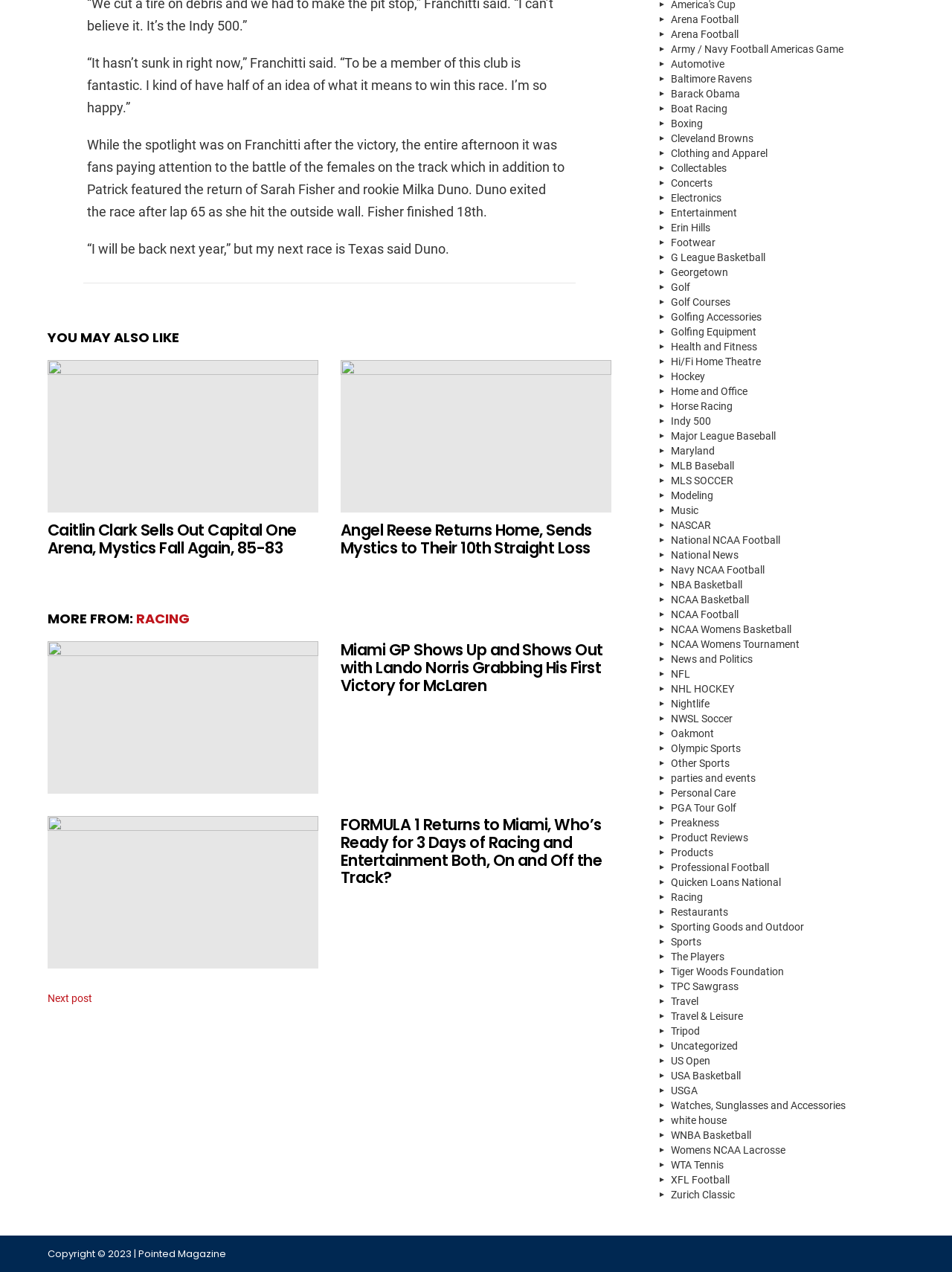Could you indicate the bounding box coordinates of the region to click in order to complete this instruction: "Read more about 'Miami GP Shows Up and Shows Out with Lando Norris Grabbing His First Victory for McLaren'".

[0.05, 0.504, 0.334, 0.624]